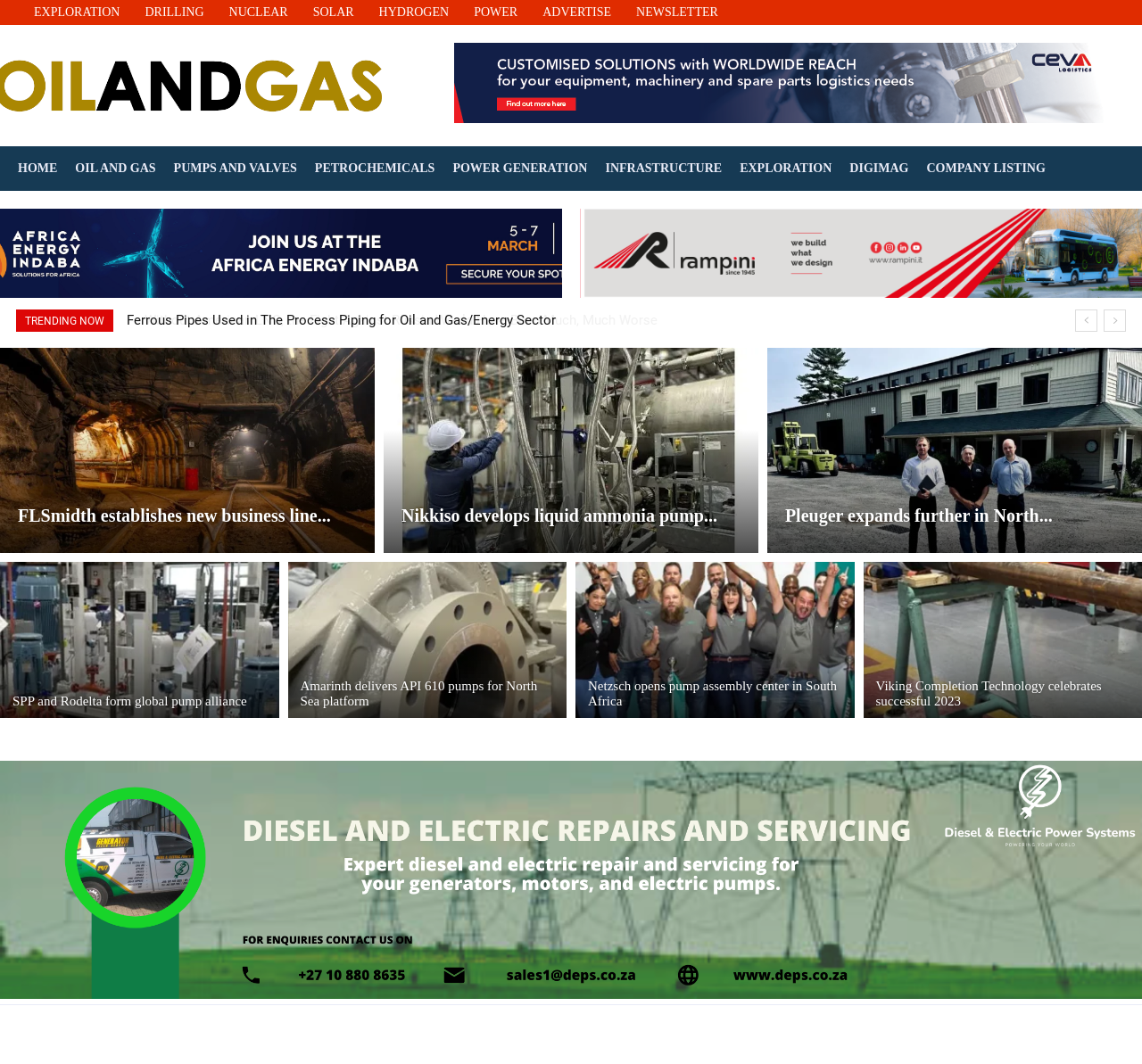Please locate the bounding box coordinates of the element's region that needs to be clicked to follow the instruction: "Browse the 'PUMPS AND VALVES' category". The bounding box coordinates should be provided as four float numbers between 0 and 1, i.e., [left, top, right, bottom].

[0.144, 0.137, 0.268, 0.18]